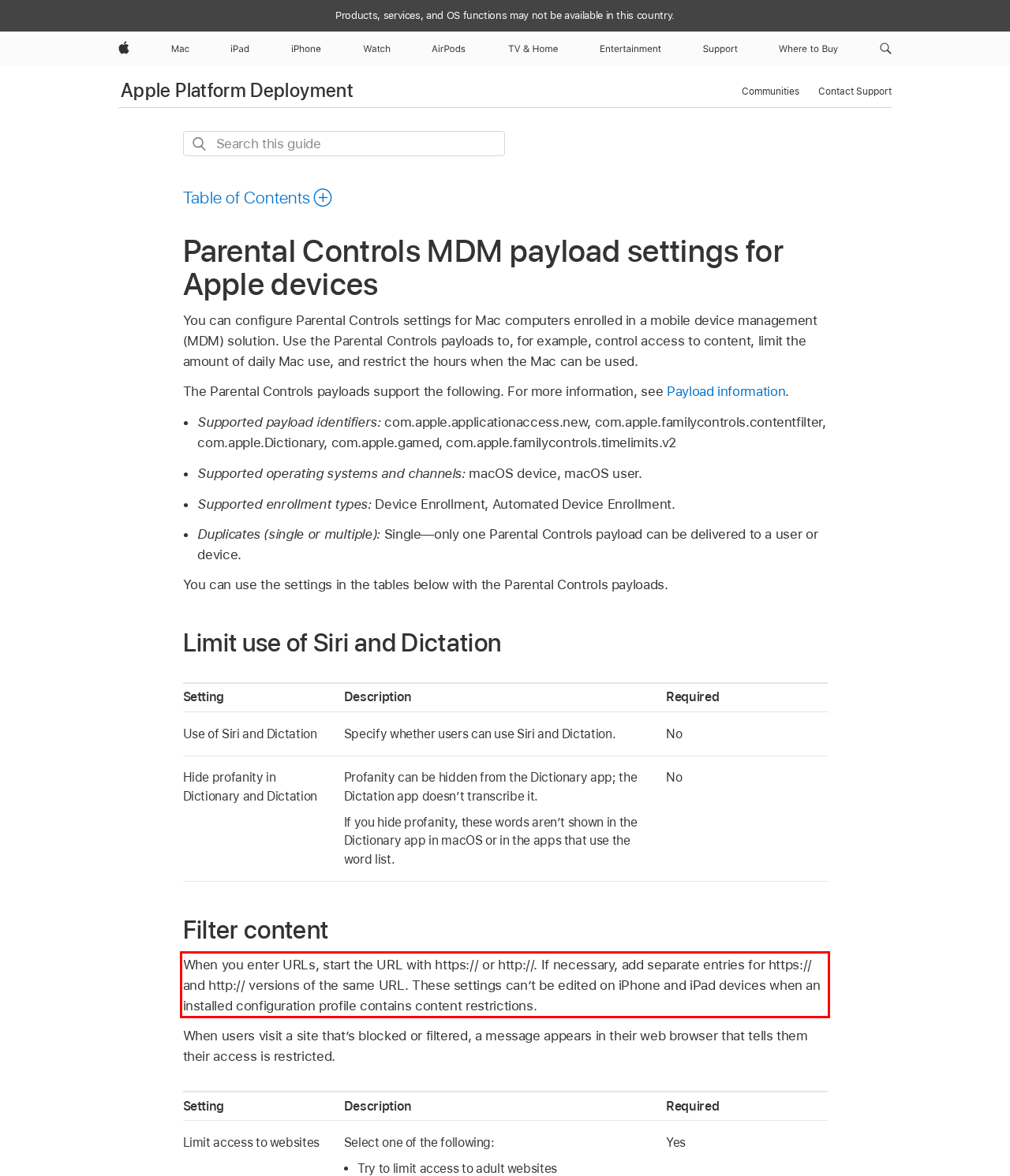Observe the screenshot of the webpage, locate the red bounding box, and extract the text content within it.

When you enter URLs, start the URL with https:// or http://. If necessary, add separate entries for https:// and http:// versions of the same URL. These settings can’t be edited on iPhone and iPad devices when an installed configuration profile contains content restrictions.